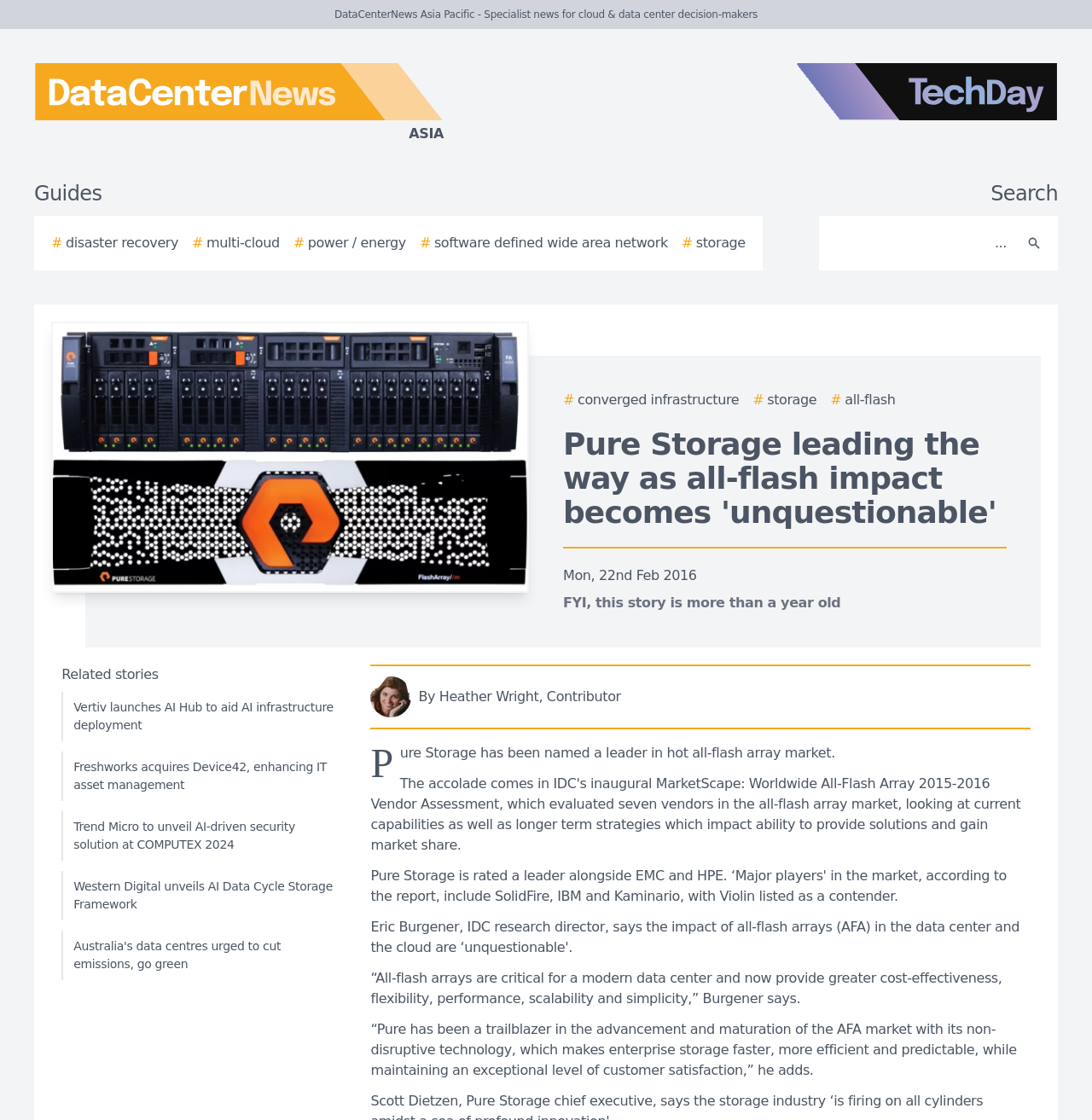What is the name of the news website?
Can you give a detailed and elaborate answer to the question?

I determined the answer by looking at the top-left corner of the webpage, where I found the text 'DataCenterNews Asia Pacific - Specialist news for cloud & data center decision-makers'.